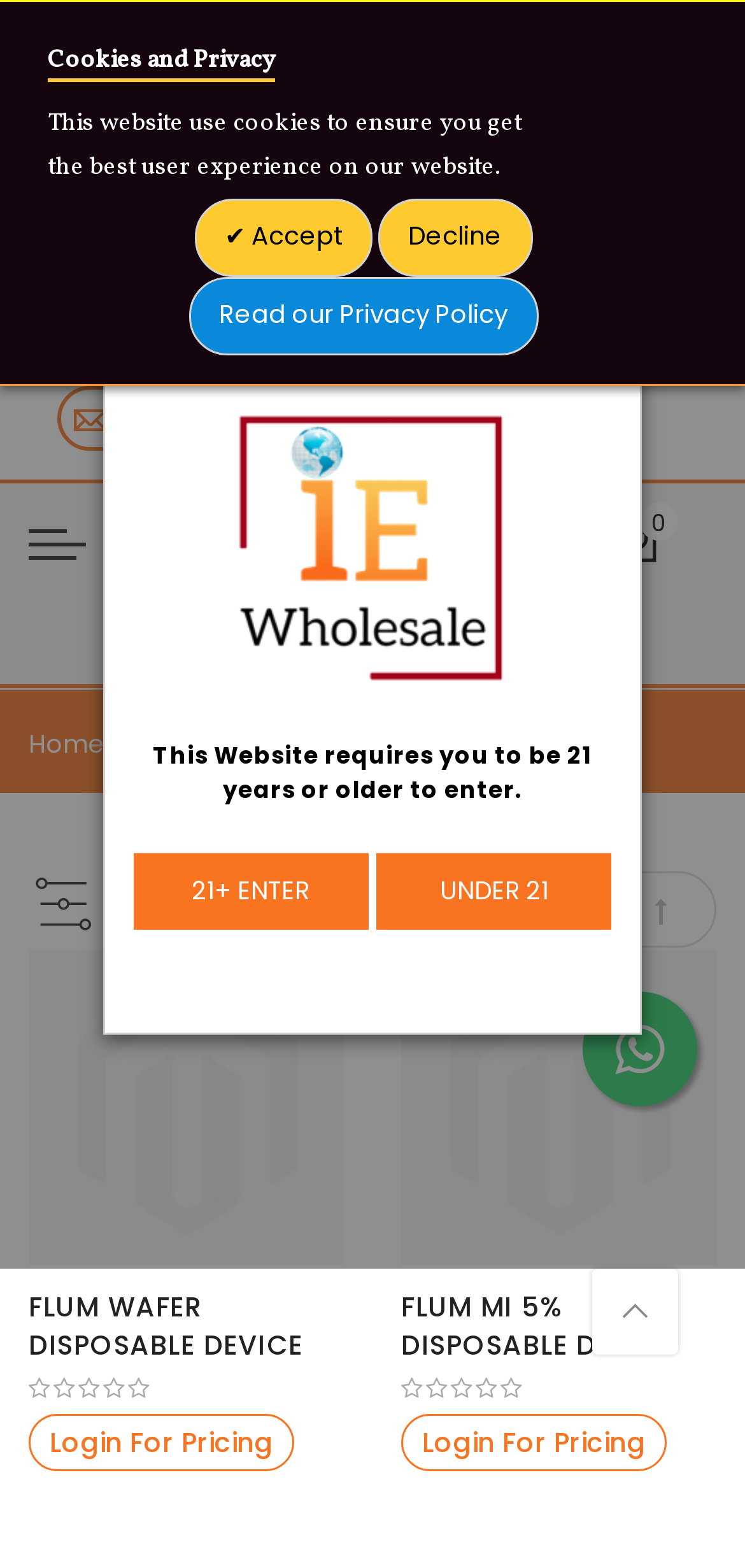Look at the image and answer the question in detail:
How many Flum products are listed on this page?

I counted the number of product listings on the page, which are Flum Wafer Disposable Device 5% 1600 Puffs 10pk and Flum MI 5% Disposable Device 800 Puffs 10pk.